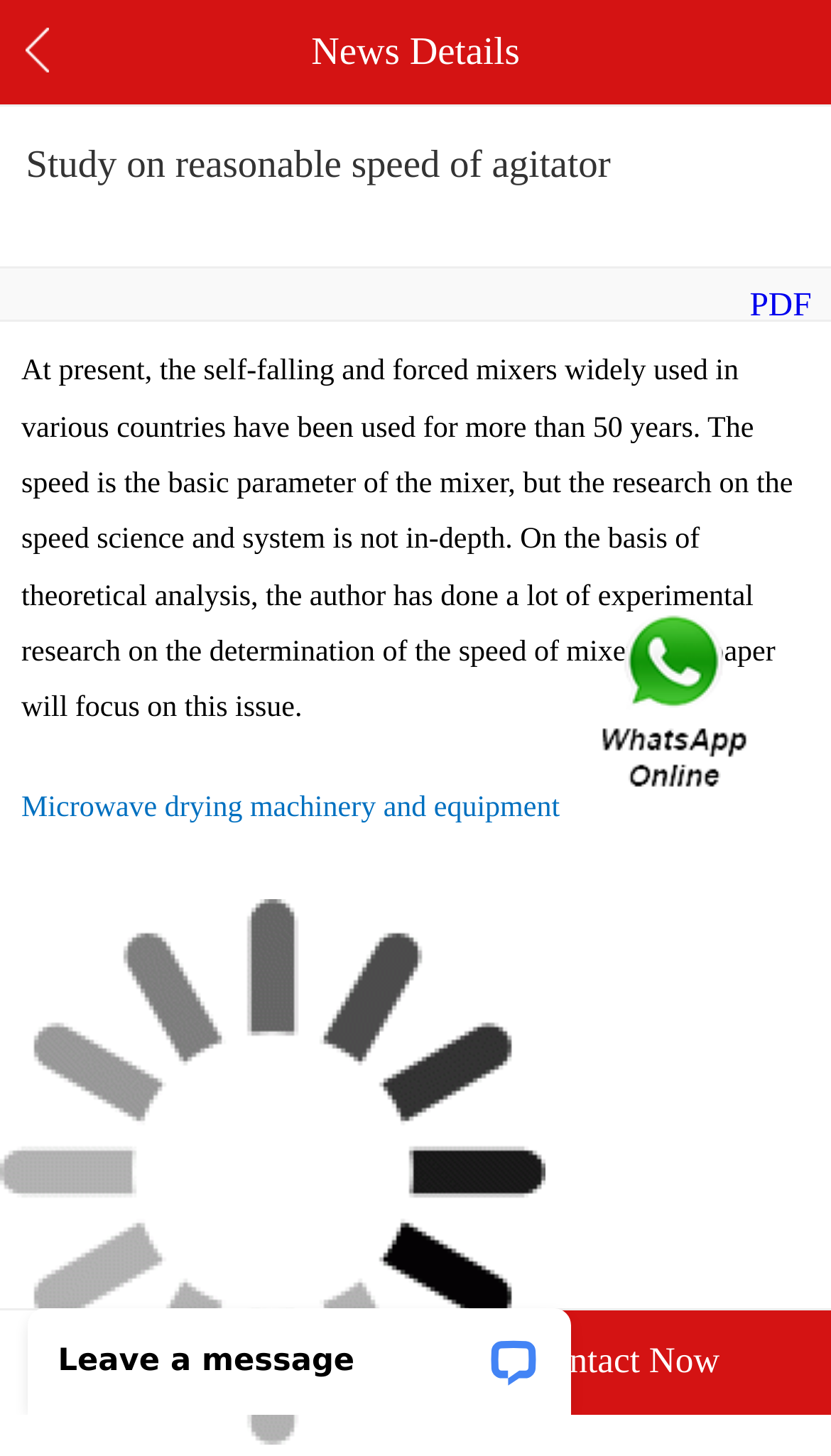Predict the bounding box coordinates for the UI element described as: "Microwave drying machinery and equipment". The coordinates should be four float numbers between 0 and 1, presented as [left, top, right, bottom].

[0.026, 0.541, 0.674, 0.566]